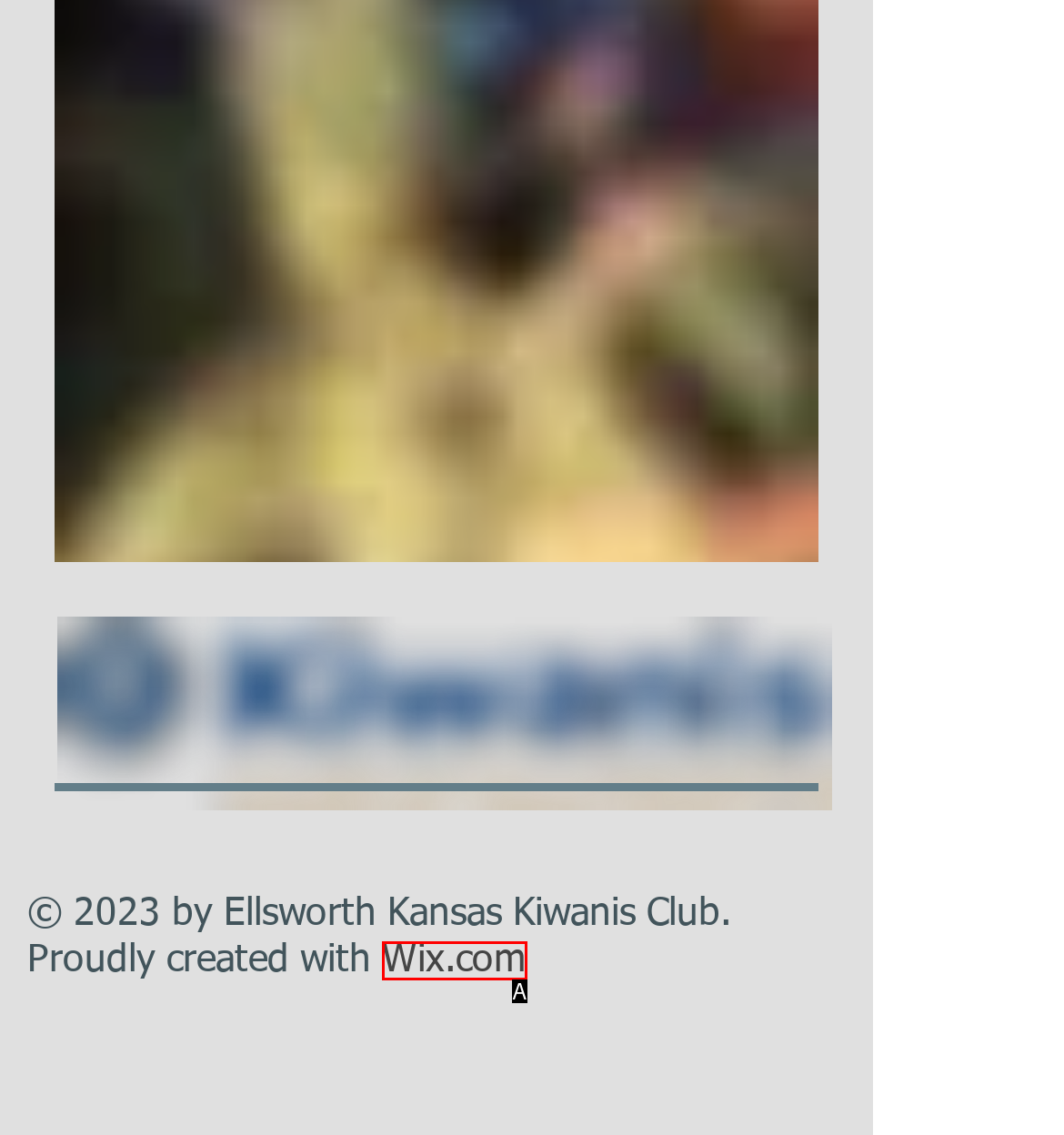Select the option that corresponds to the description: Wix.com
Respond with the letter of the matching choice from the options provided.

A